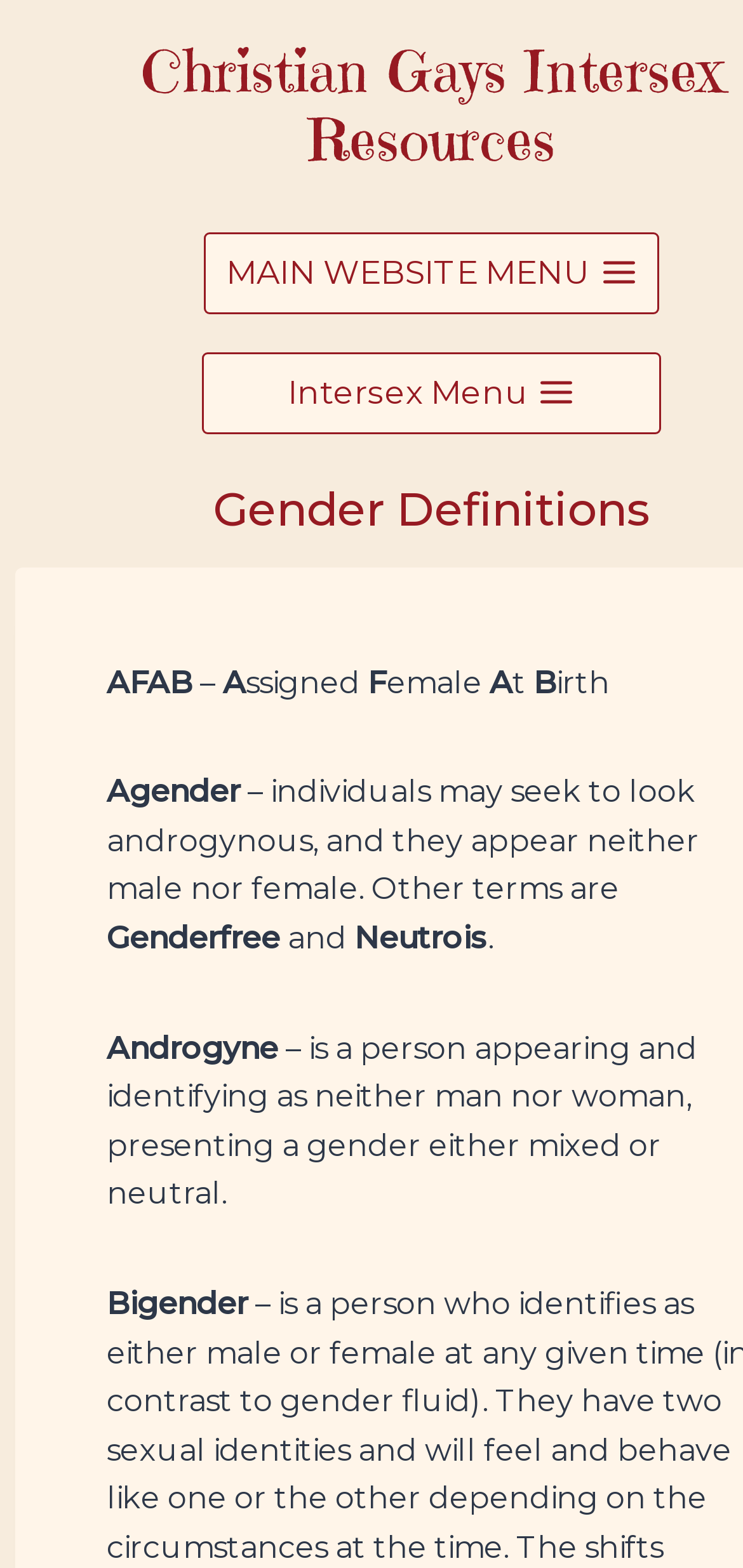What is the term for individuals who seek to look androgynous?
Please respond to the question thoroughly and include all relevant details.

From the webpage, we can see that the term 'Agender' is defined as 'individuals may seek to look androgynous, and they appear neither male nor female'. This suggests that Agender is the term used to describe individuals who seek to look androgynous.